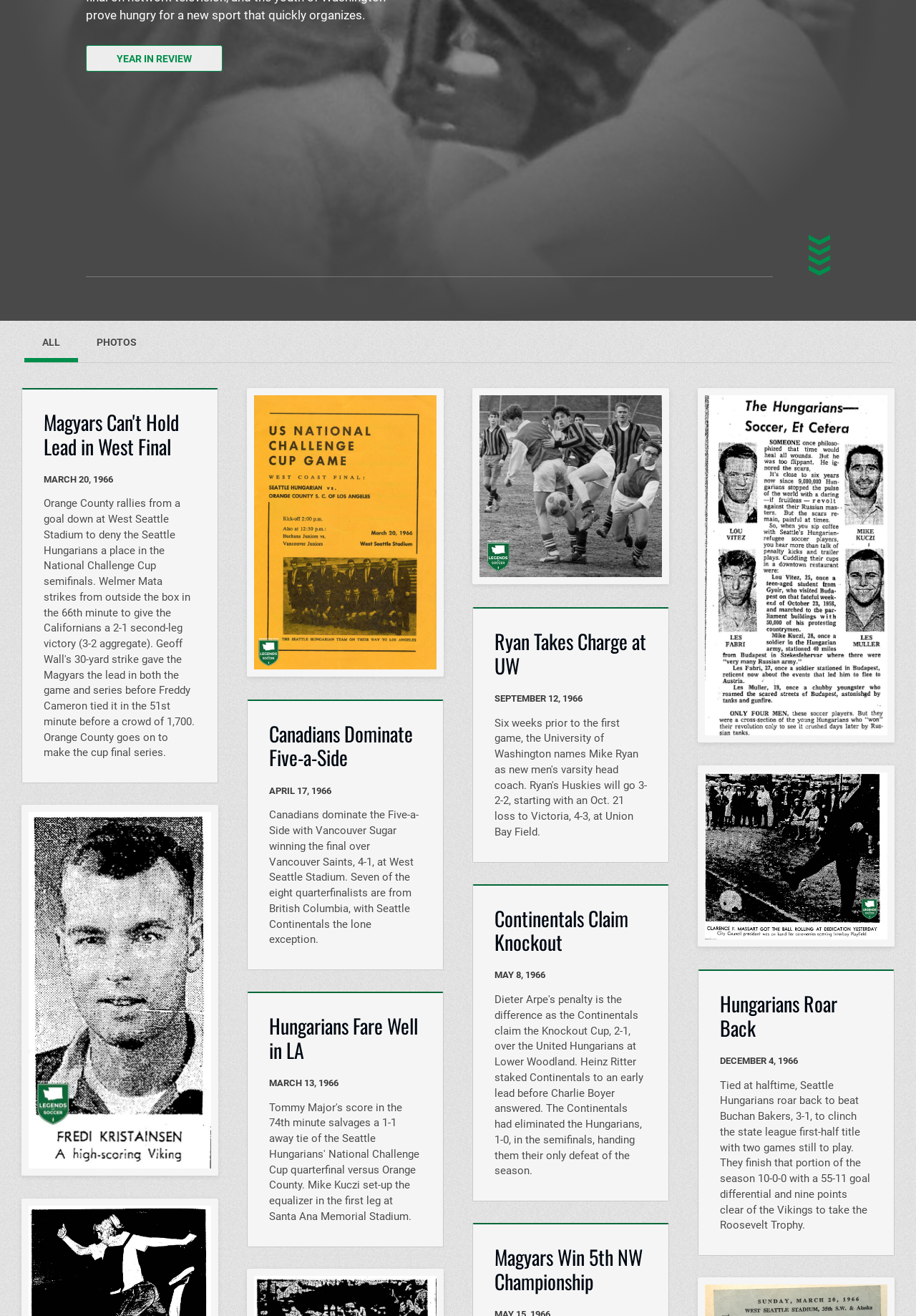Given the element description, predict the bounding box coordinates in the format (top-left x, top-left y, bottom-right x, bottom-right y), using floating point numbers between 0 and 1: Instagram

None